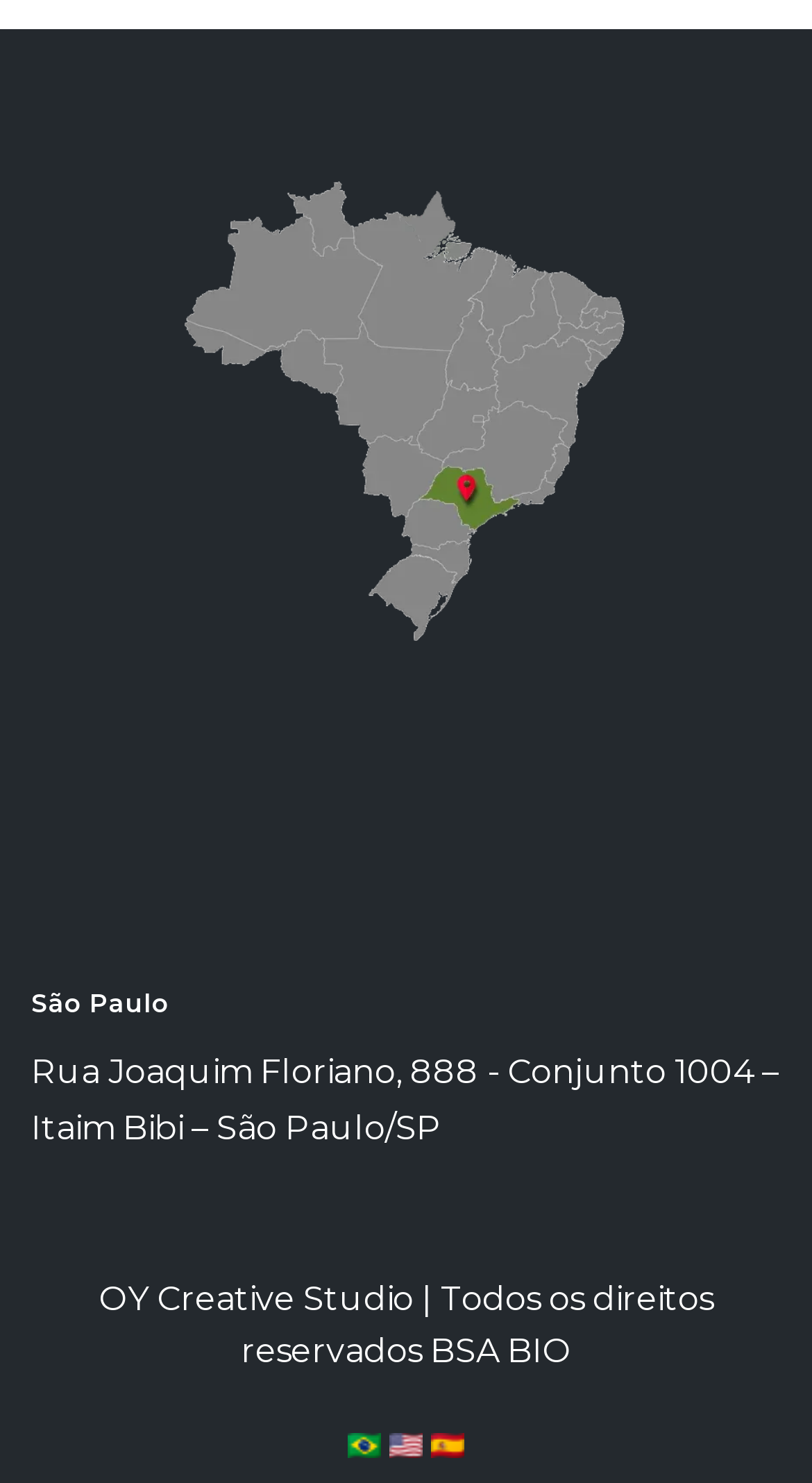Give a short answer using one word or phrase for the question:
How many countries are listed at the bottom?

3